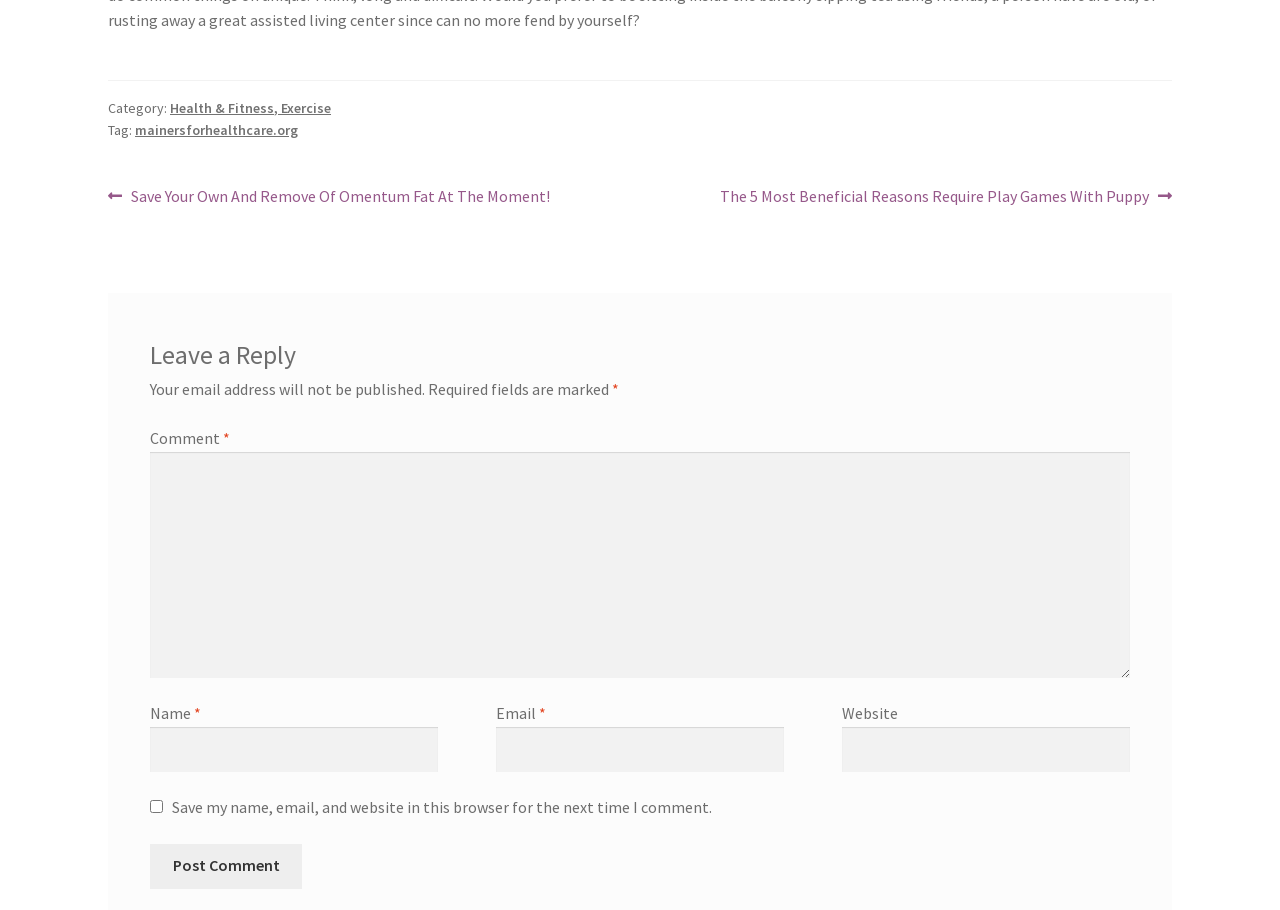What is the category of the current post?
Please provide a comprehensive answer to the question based on the webpage screenshot.

The category of the current post can be determined by looking at the 'Category:' label, which is followed by a link 'Health & Fitness, Exercise'. This suggests that the current post belongs to the Health & Fitness, Exercise category.